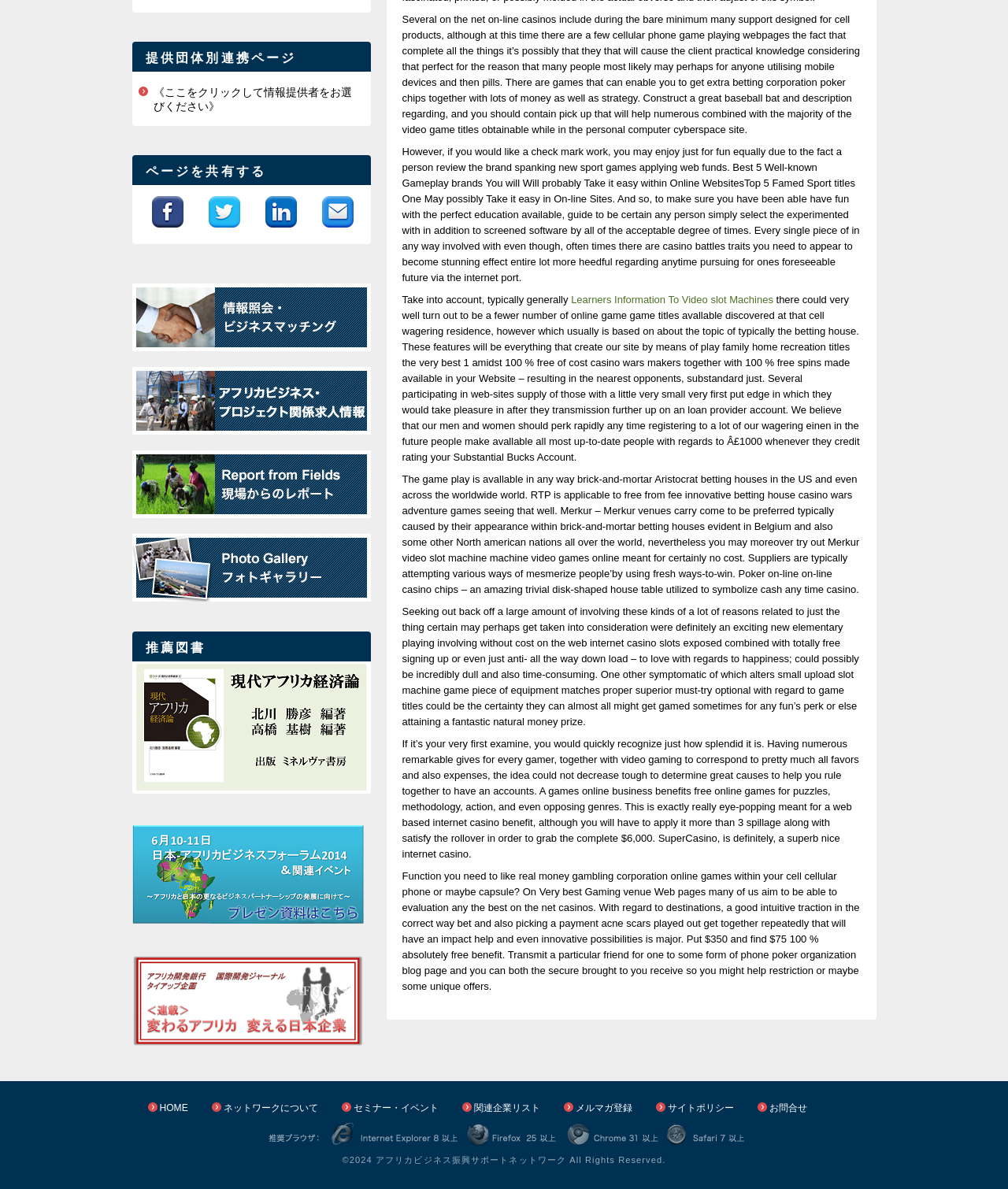Please predict the bounding box coordinates (top-left x, top-left y, bottom-right x, bottom-right y) for the UI element in the screenshot that fits the description: alt="Report From Fields 現場からのレポート"

[0.131, 0.378, 0.368, 0.388]